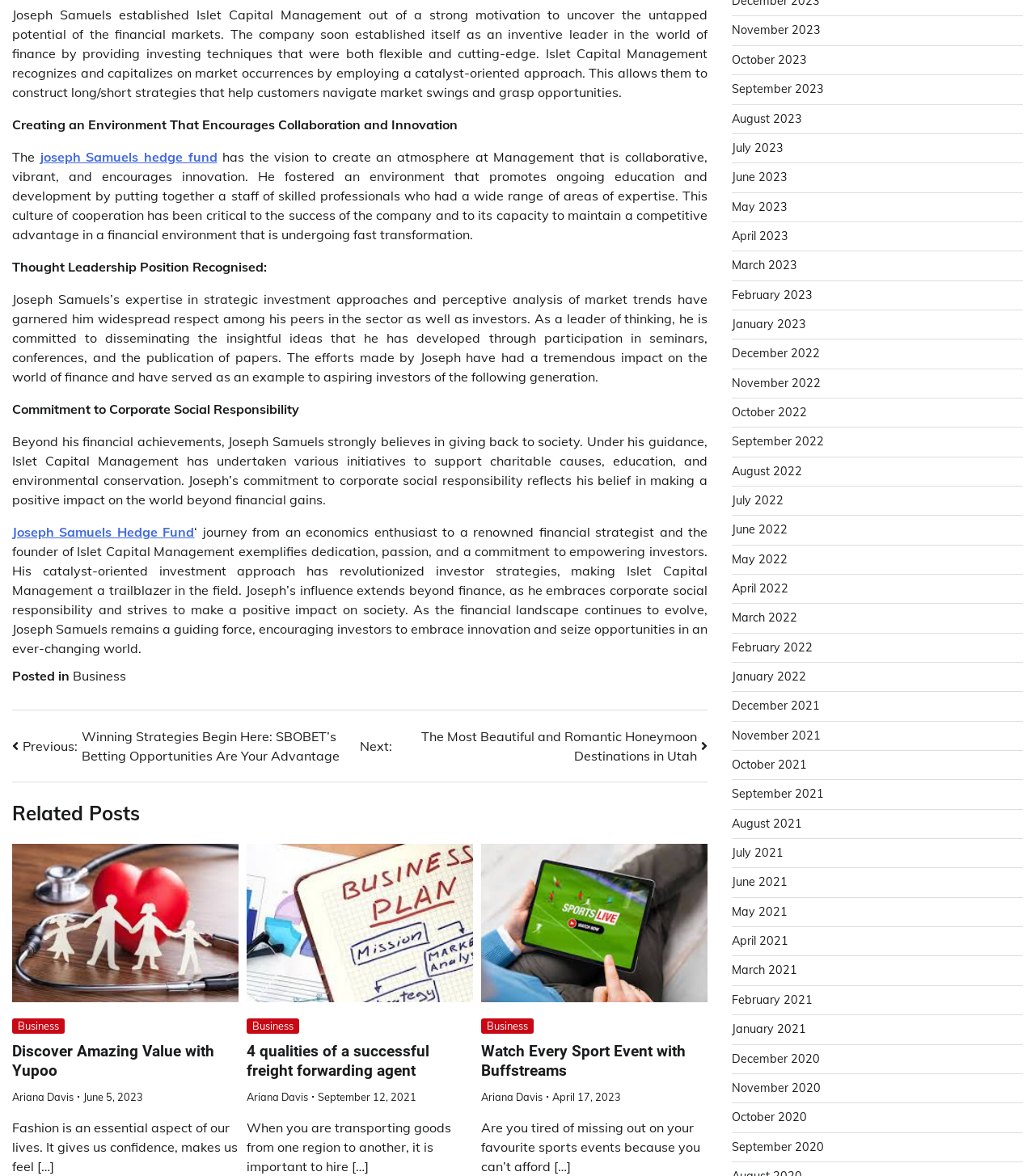What is Joseph Samuels committed to beyond financial achievements?
Refer to the image and provide a one-word or short phrase answer.

Corporate social responsibility